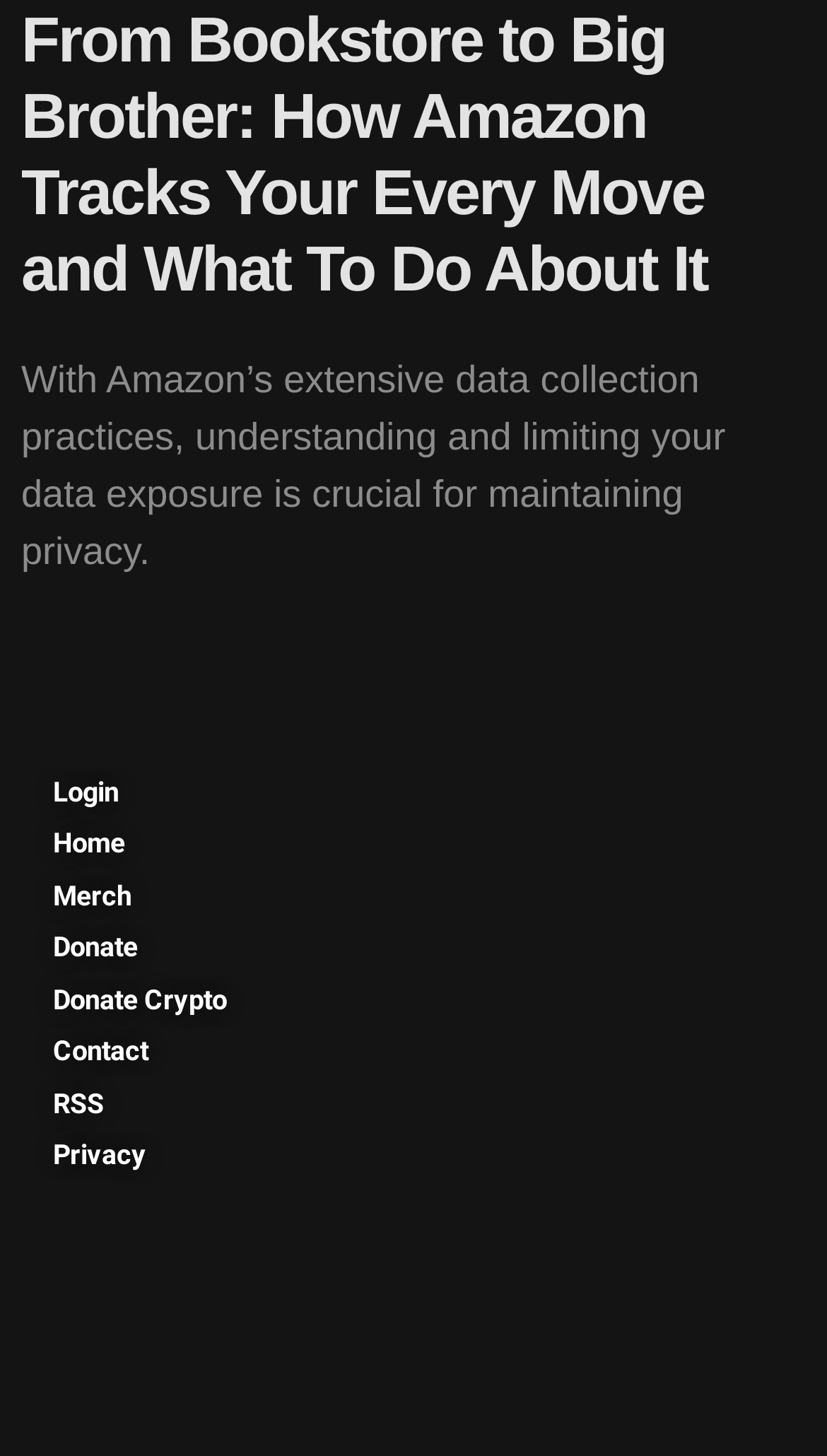Provide the bounding box coordinates of the section that needs to be clicked to accomplish the following instruction: "login to the website."

[0.064, 0.53, 0.317, 0.558]